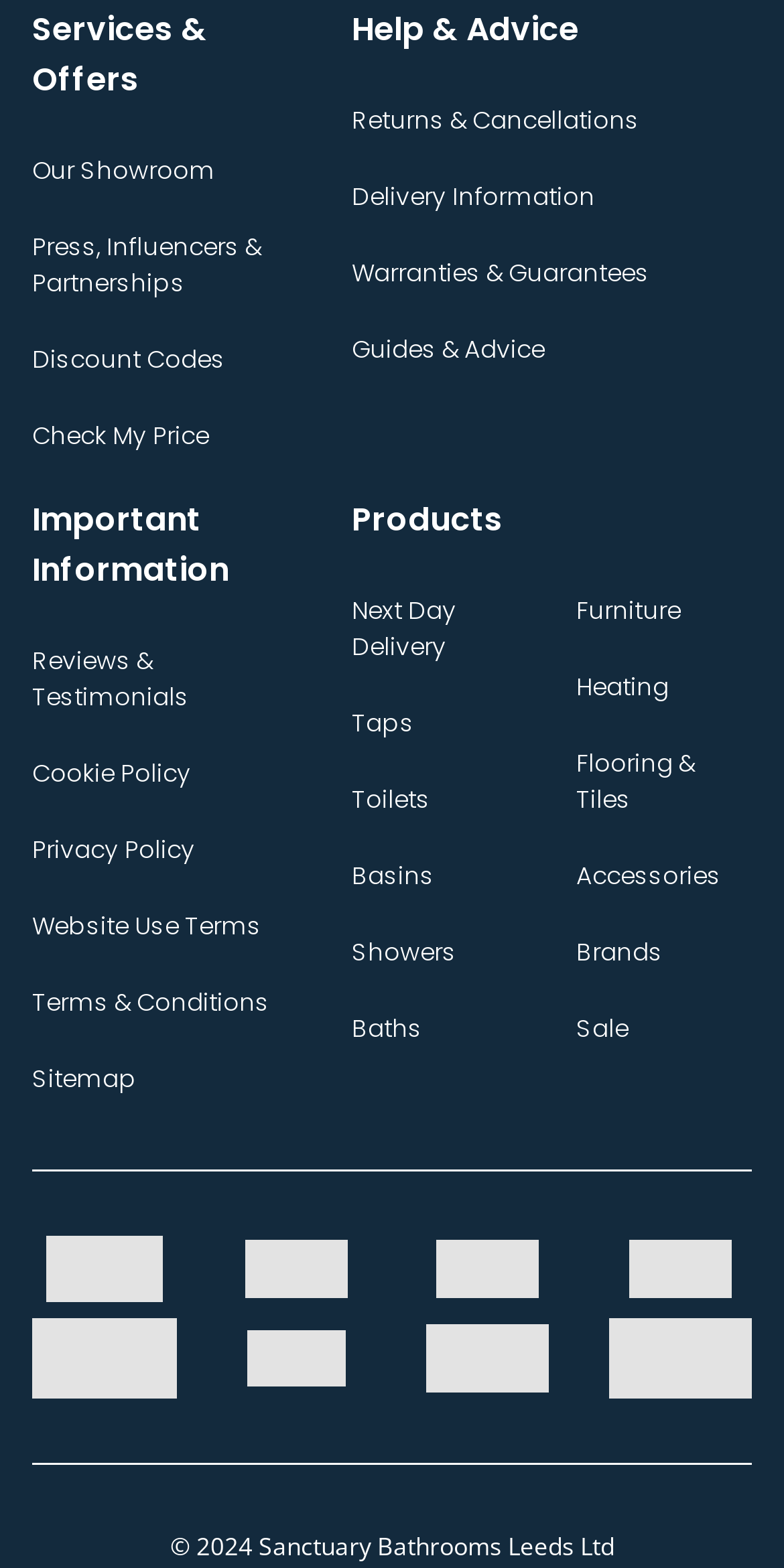Please find the bounding box for the UI element described by: "CN".

None